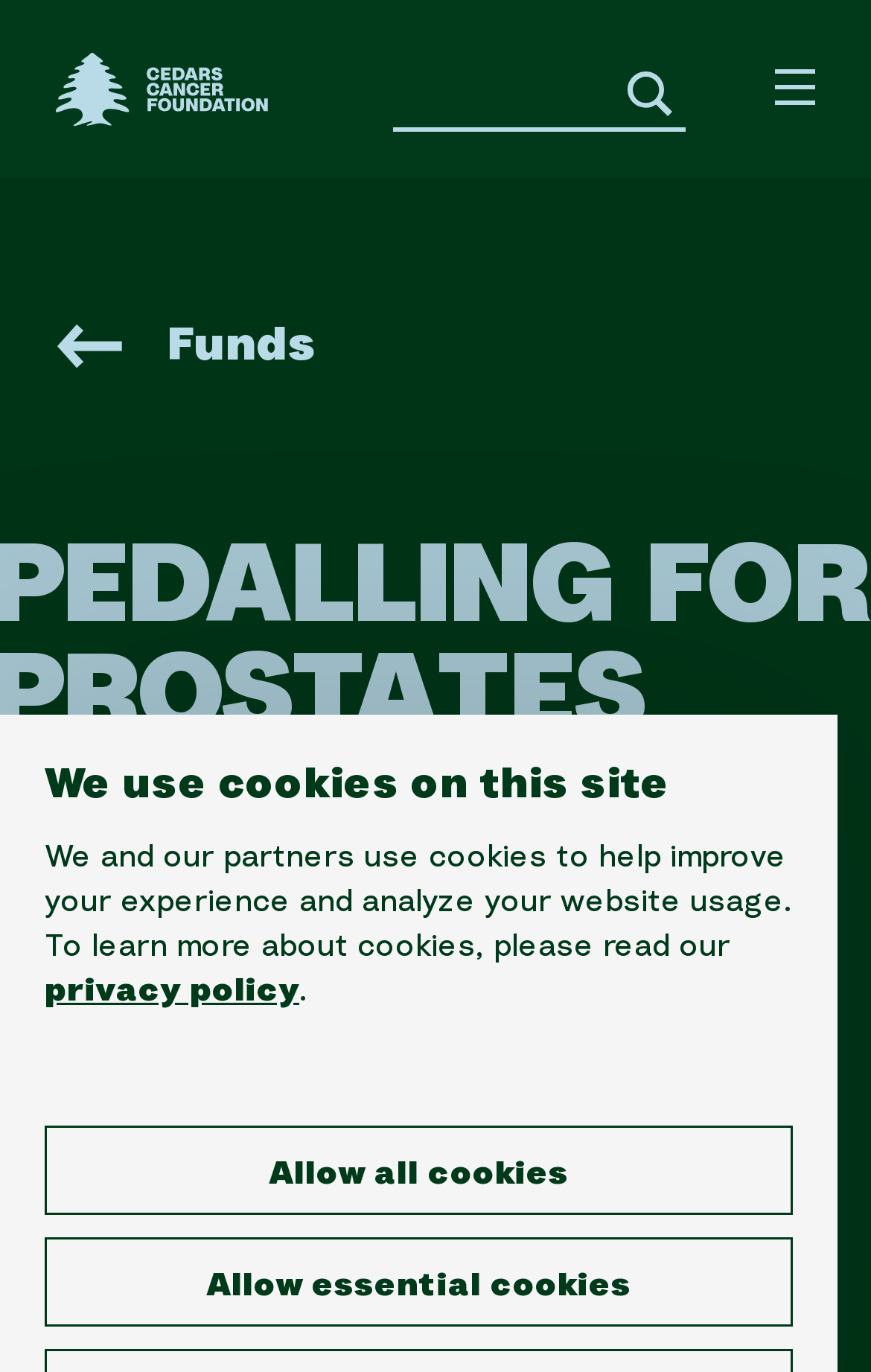Locate the bounding box coordinates of the region to be clicked to comply with the following instruction: "Open the menu". The coordinates must be four float numbers between 0 and 1, in the form [left, top, right, bottom].

[0.889, 0.046, 0.936, 0.085]